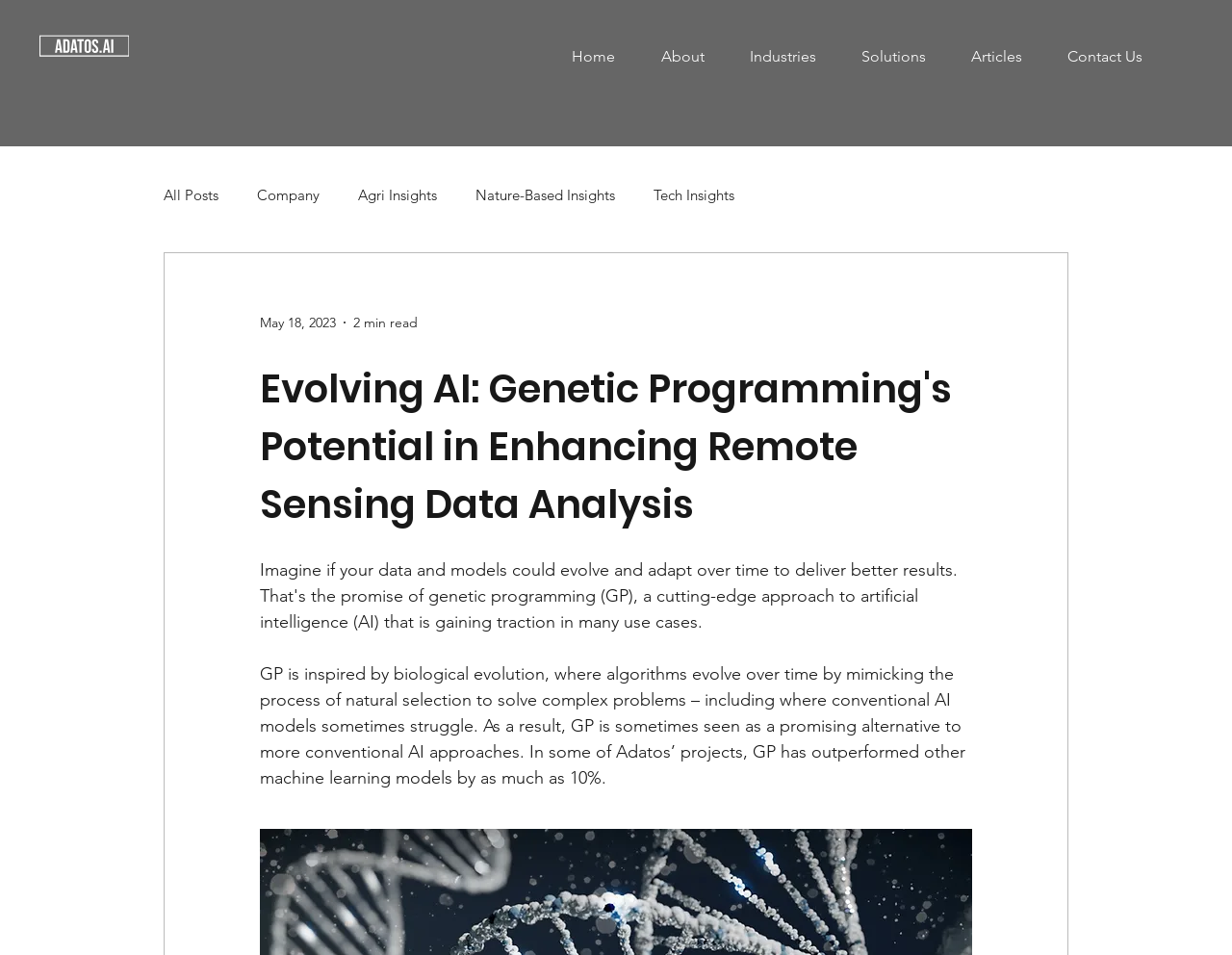Reply to the question with a single word or phrase:
What is the inspiration behind Genetic Programming?

Biological evolution